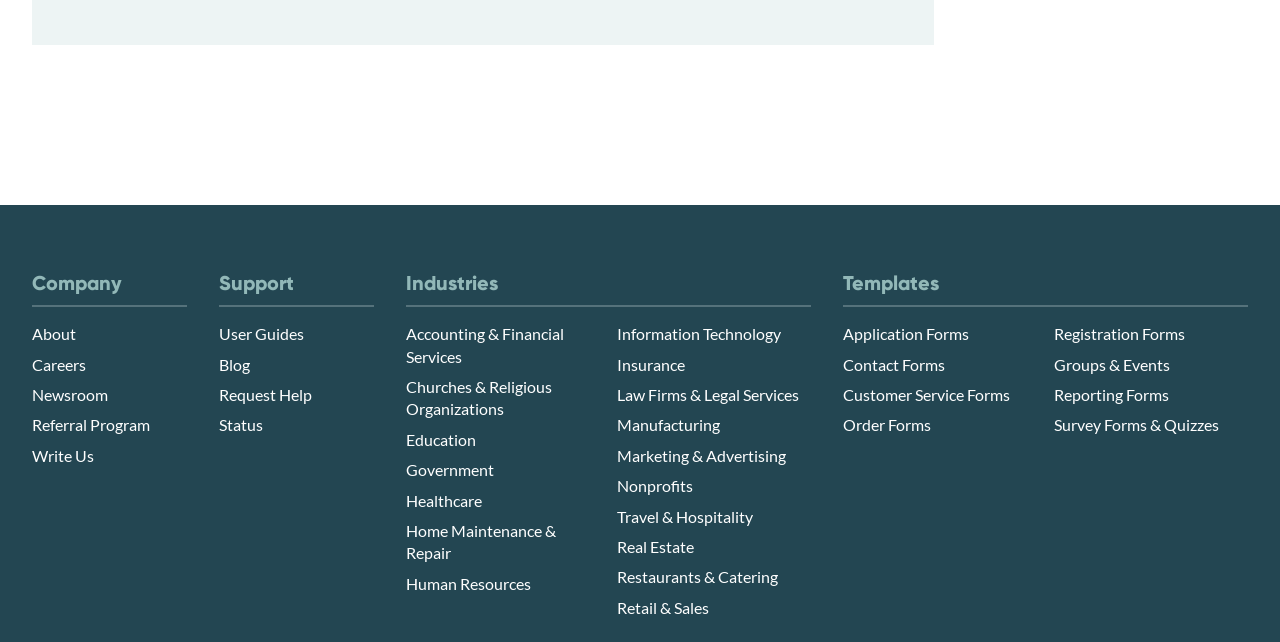What is the second industry listed under 'Industries'?
Based on the screenshot, provide your answer in one word or phrase.

Churches & Religious Organizations